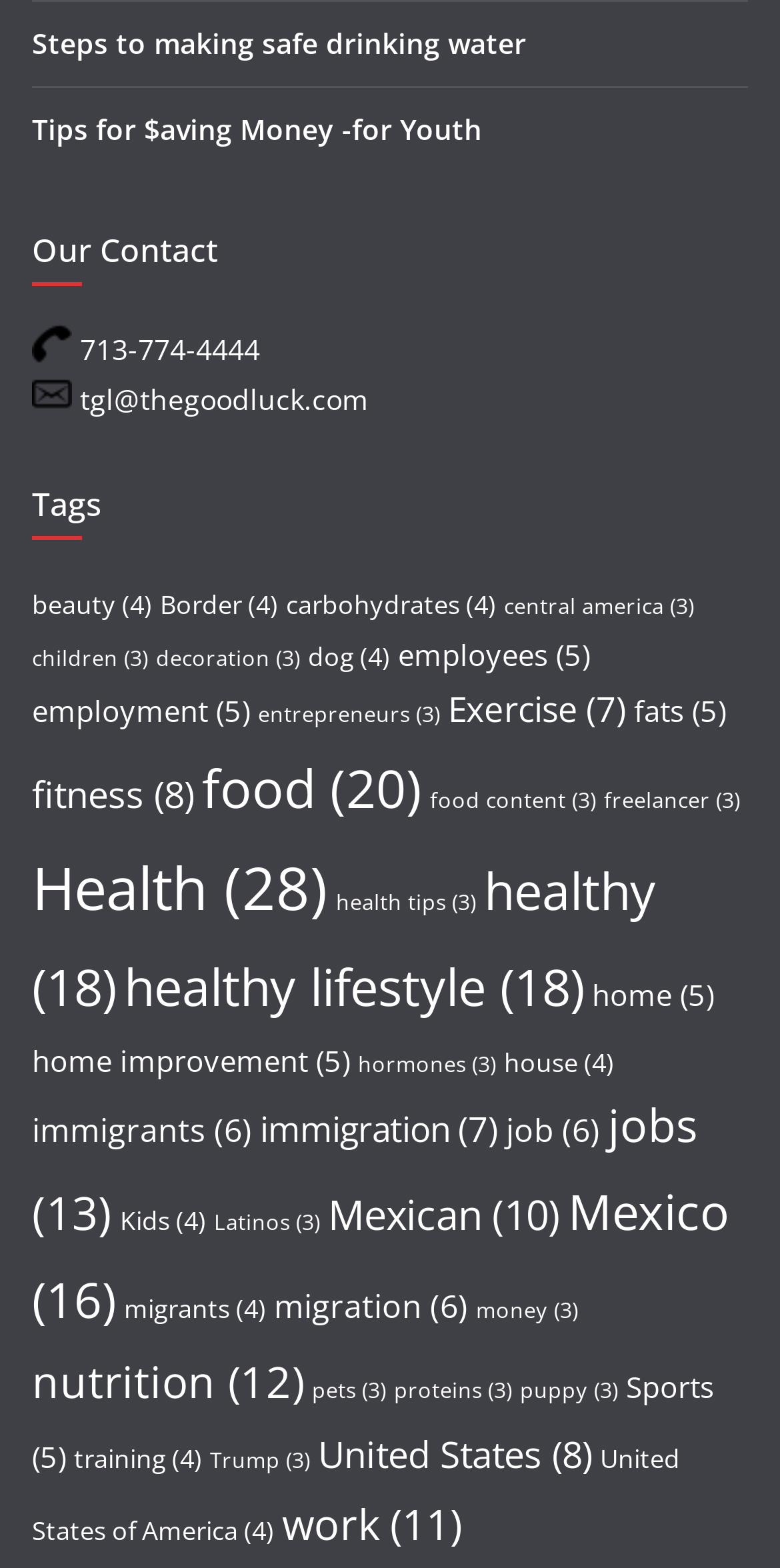Show the bounding box coordinates of the element that should be clicked to complete the task: "click on CAPITALISM".

None